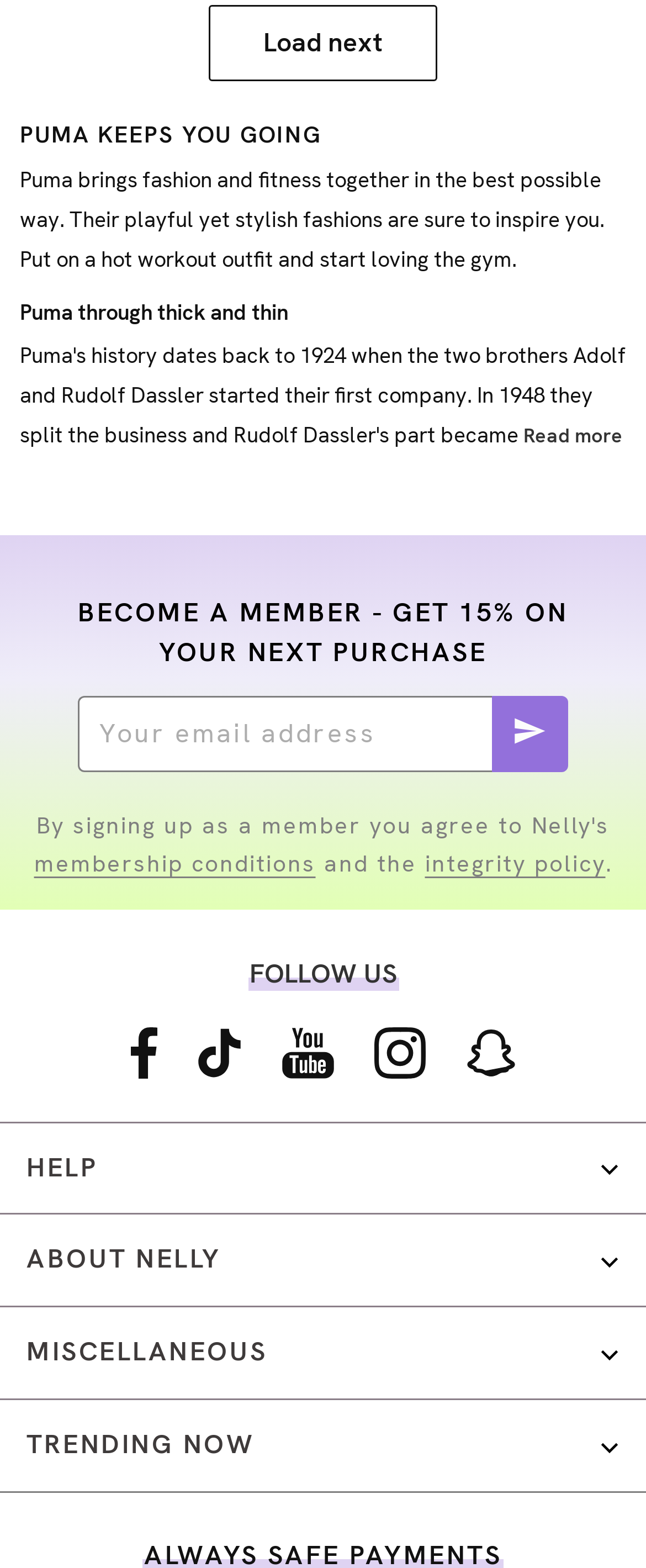Please locate the clickable area by providing the bounding box coordinates to follow this instruction: "Click the 'Load next' link".

[0.323, 0.004, 0.677, 0.052]